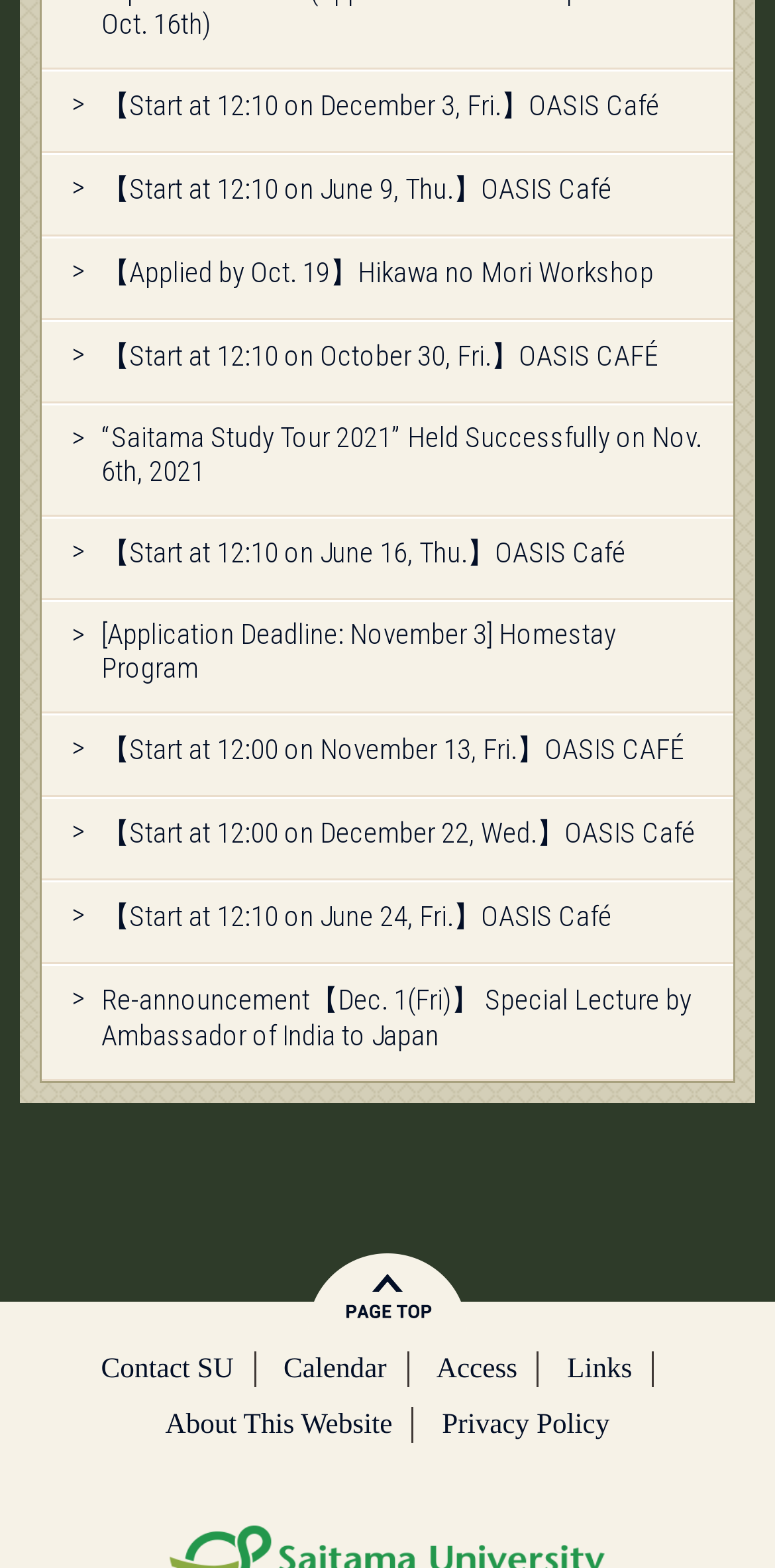Locate the bounding box coordinates of the element you need to click to accomplish the task described by this instruction: "Access the calendar".

[0.366, 0.863, 0.499, 0.884]